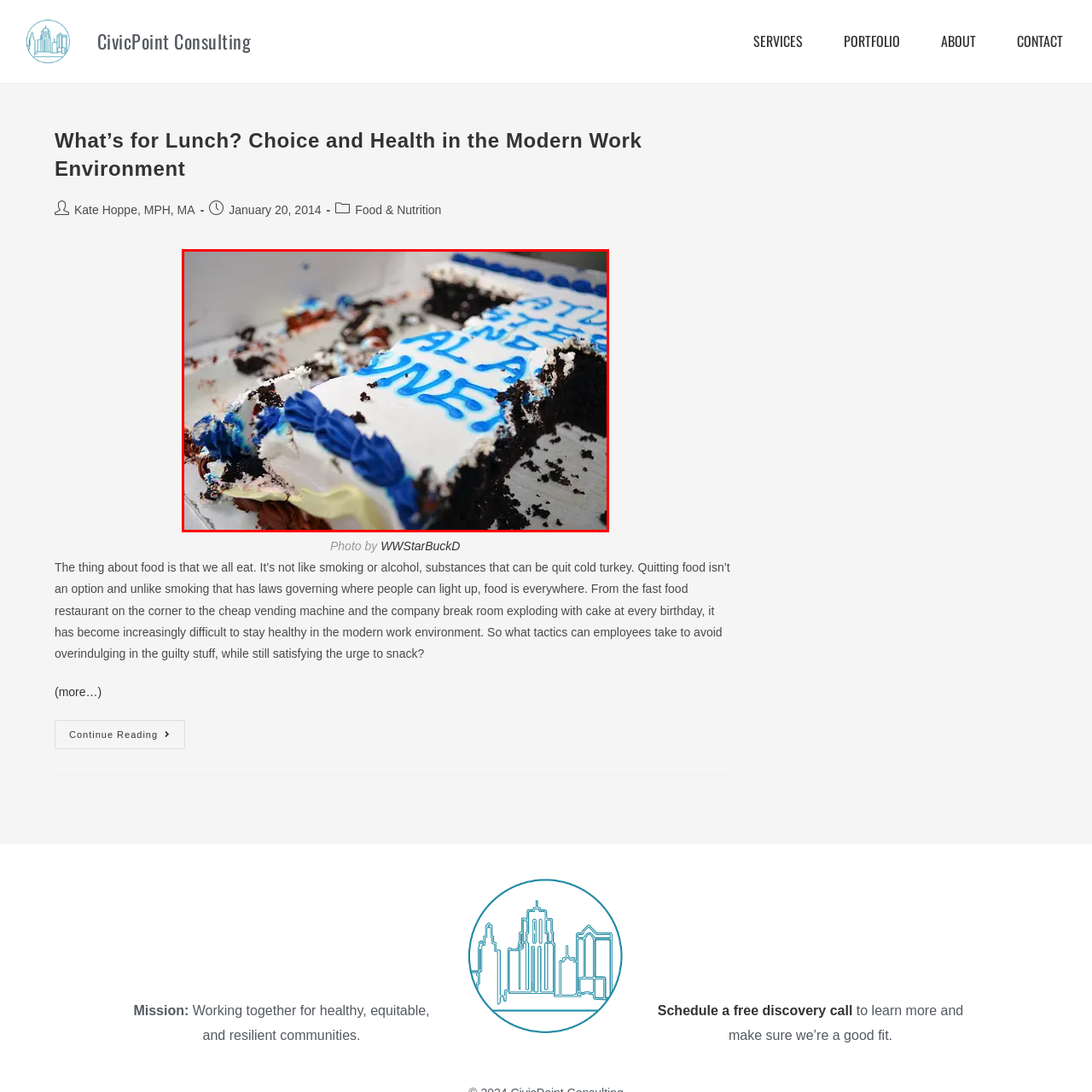What is the purpose of the cake in the scene?
Please examine the image within the red bounding box and provide a comprehensive answer based on the visual details you observe.

The caption describes the cake as a 'celebratory treat', indicating that its purpose is to celebrate a special occasion or event in a communal setting.